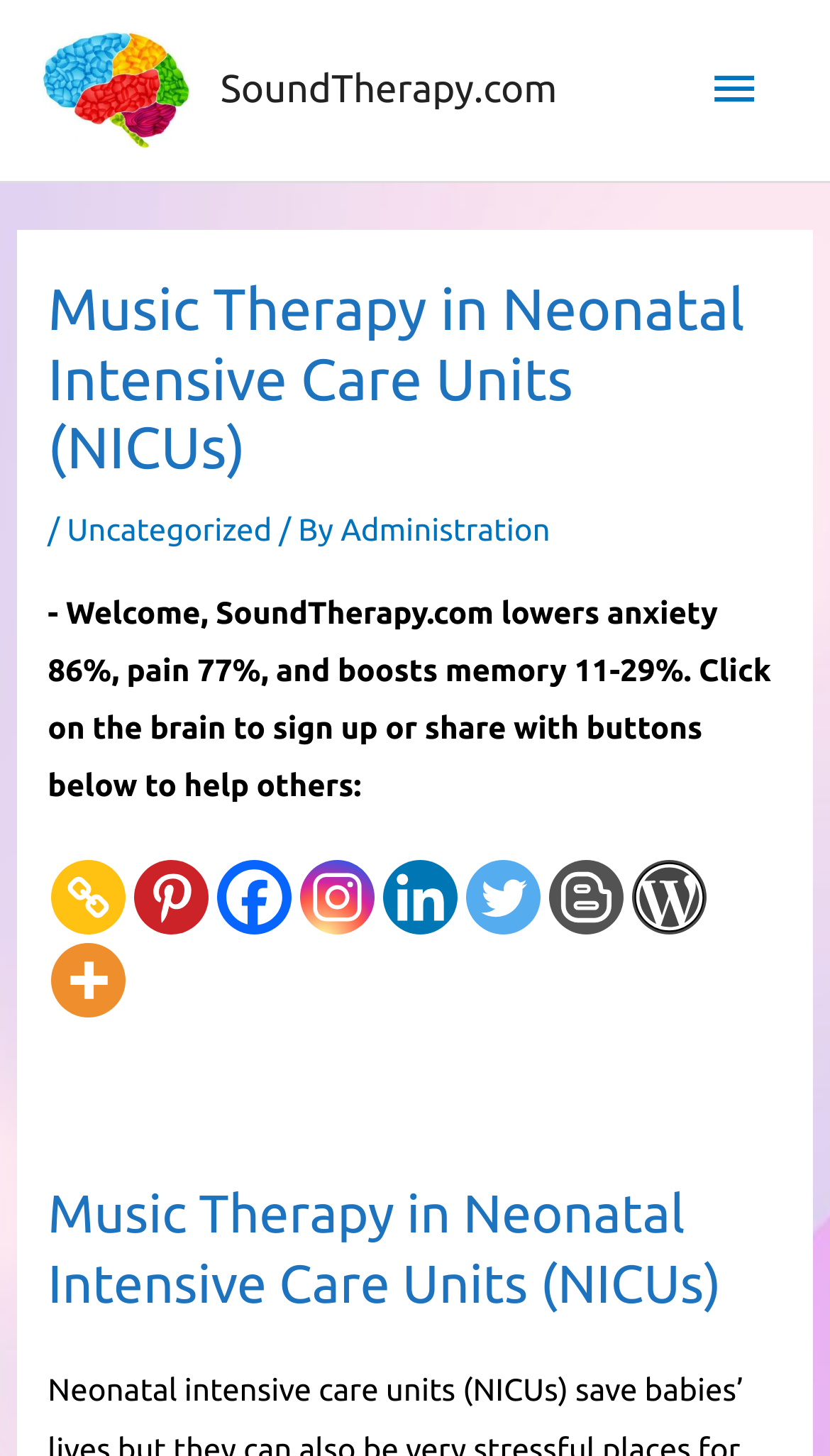Please give the bounding box coordinates of the area that should be clicked to fulfill the following instruction: "Share on Facebook". The coordinates should be in the format of four float numbers from 0 to 1, i.e., [left, top, right, bottom].

[0.263, 0.591, 0.352, 0.642]